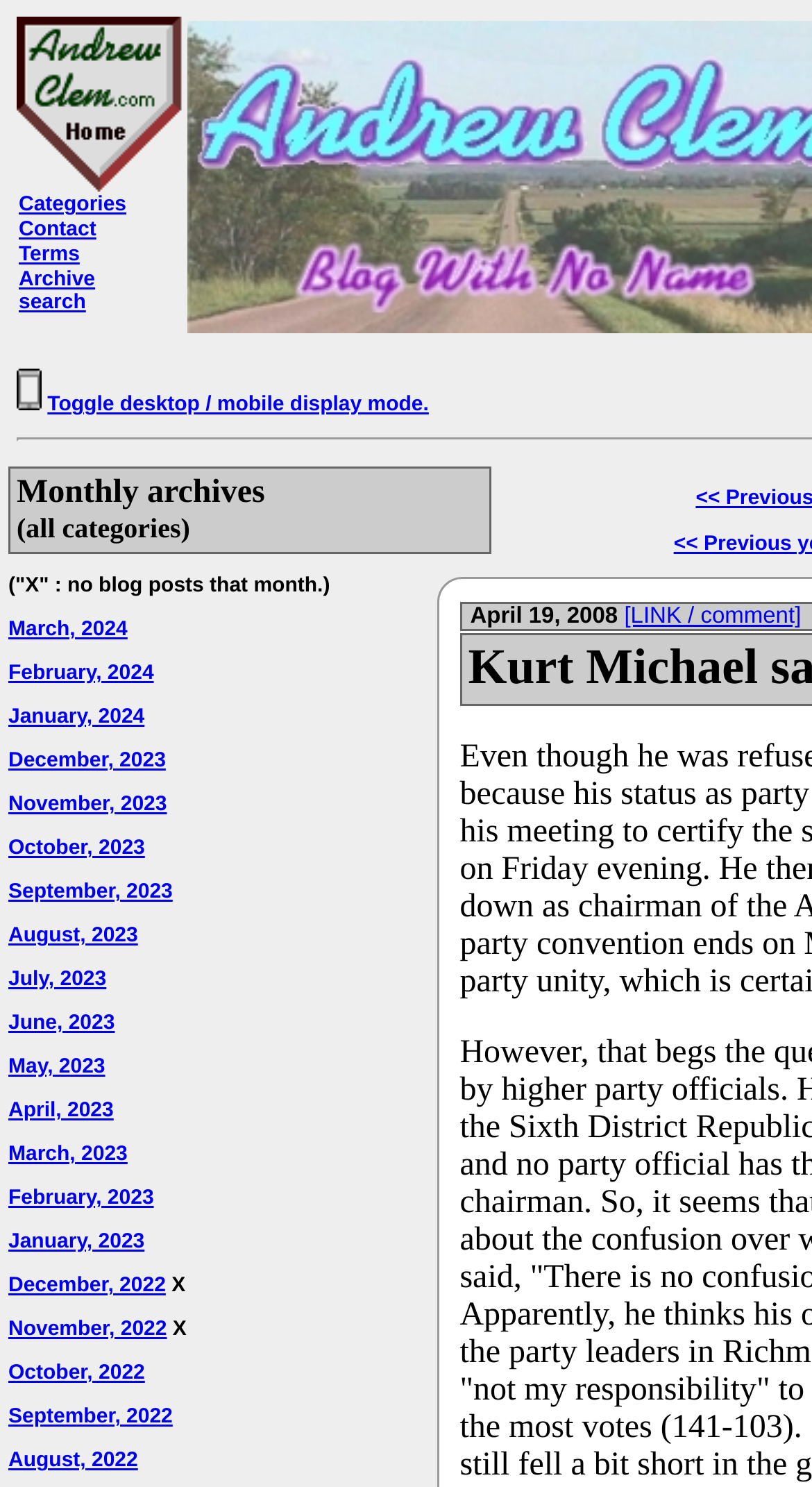Identify the coordinates of the bounding box for the element that must be clicked to accomplish the instruction: "view March 2024 archives".

[0.01, 0.416, 0.157, 0.431]